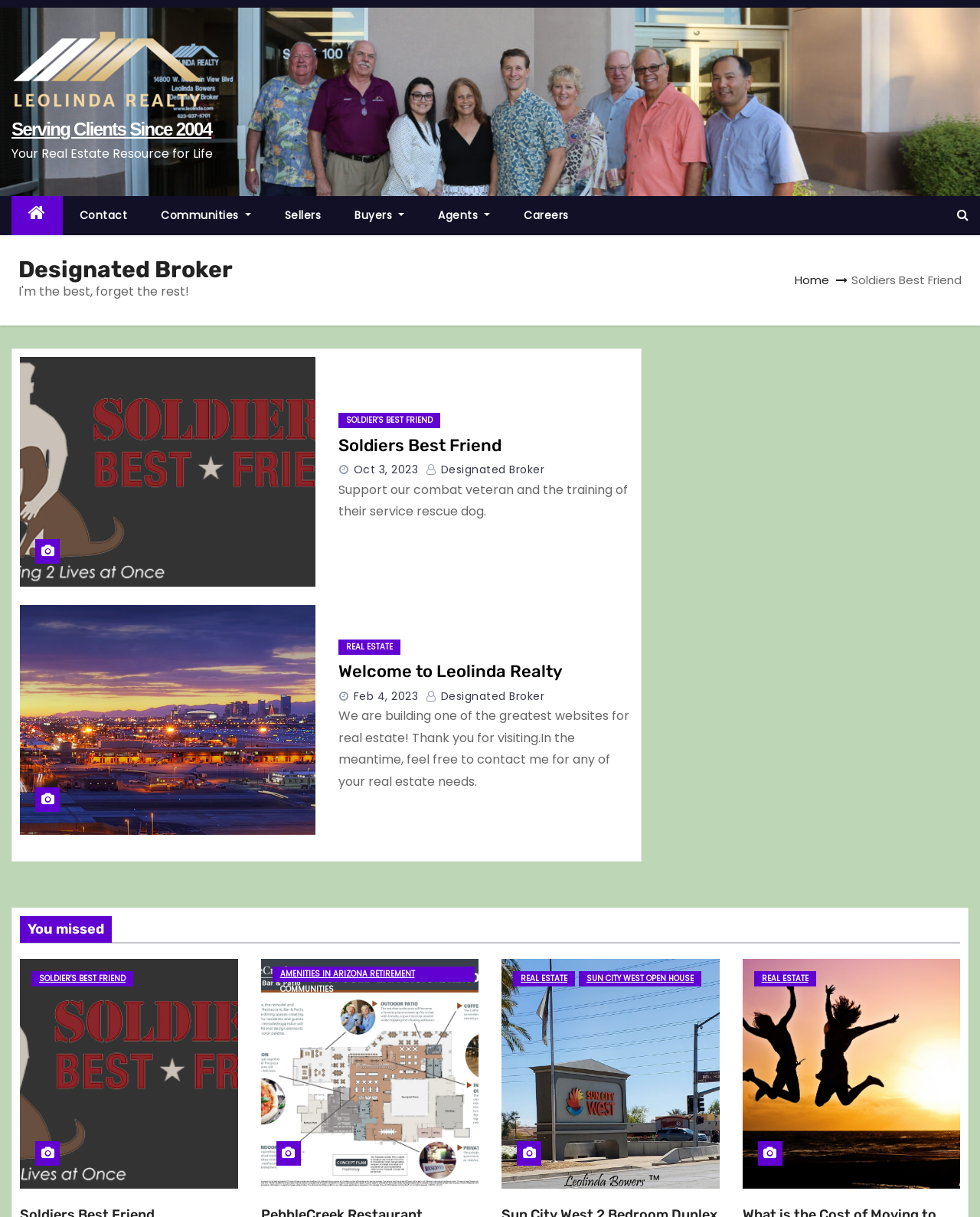Identify the bounding box coordinates for the UI element mentioned here: "Real Estate". Provide the coordinates as four float values between 0 and 1, i.e., [left, top, right, bottom].

[0.345, 0.525, 0.408, 0.538]